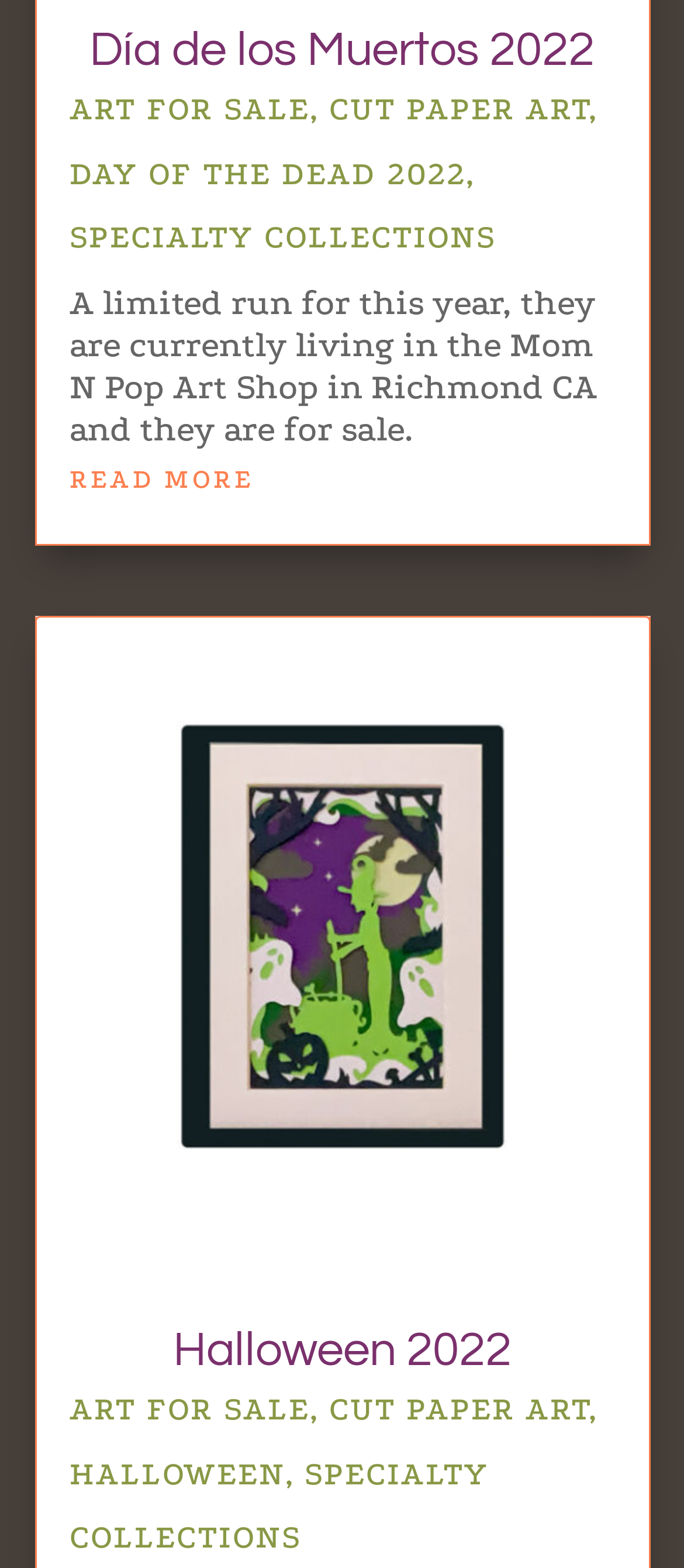Give a concise answer of one word or phrase to the question: 
What is the theme of the artwork?

Day of the Dead